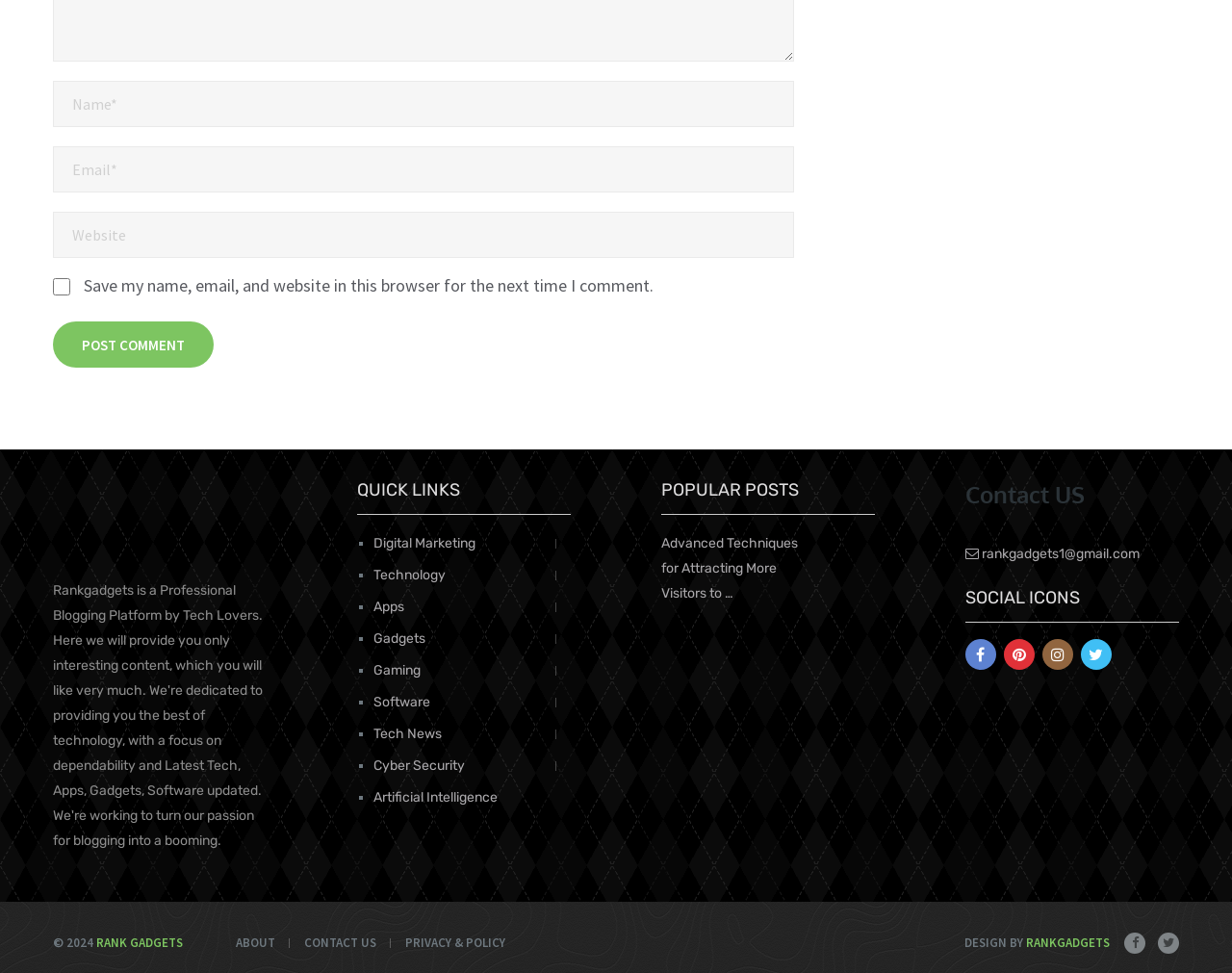Please find the bounding box coordinates of the section that needs to be clicked to achieve this instruction: "Click the Post Comment button".

[0.043, 0.331, 0.173, 0.378]